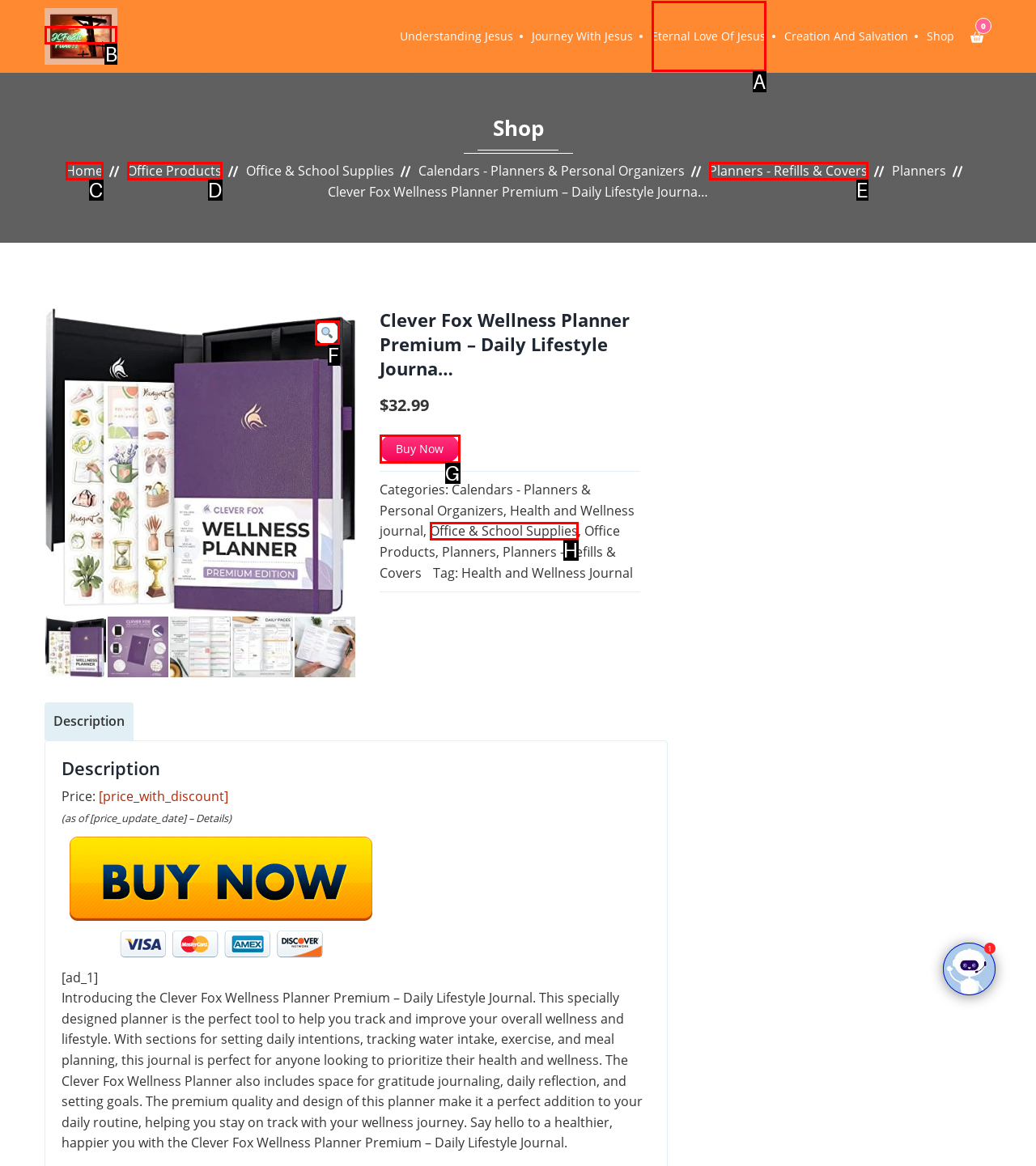Using the description: Office & School Supplies, find the corresponding HTML element. Provide the letter of the matching option directly.

H